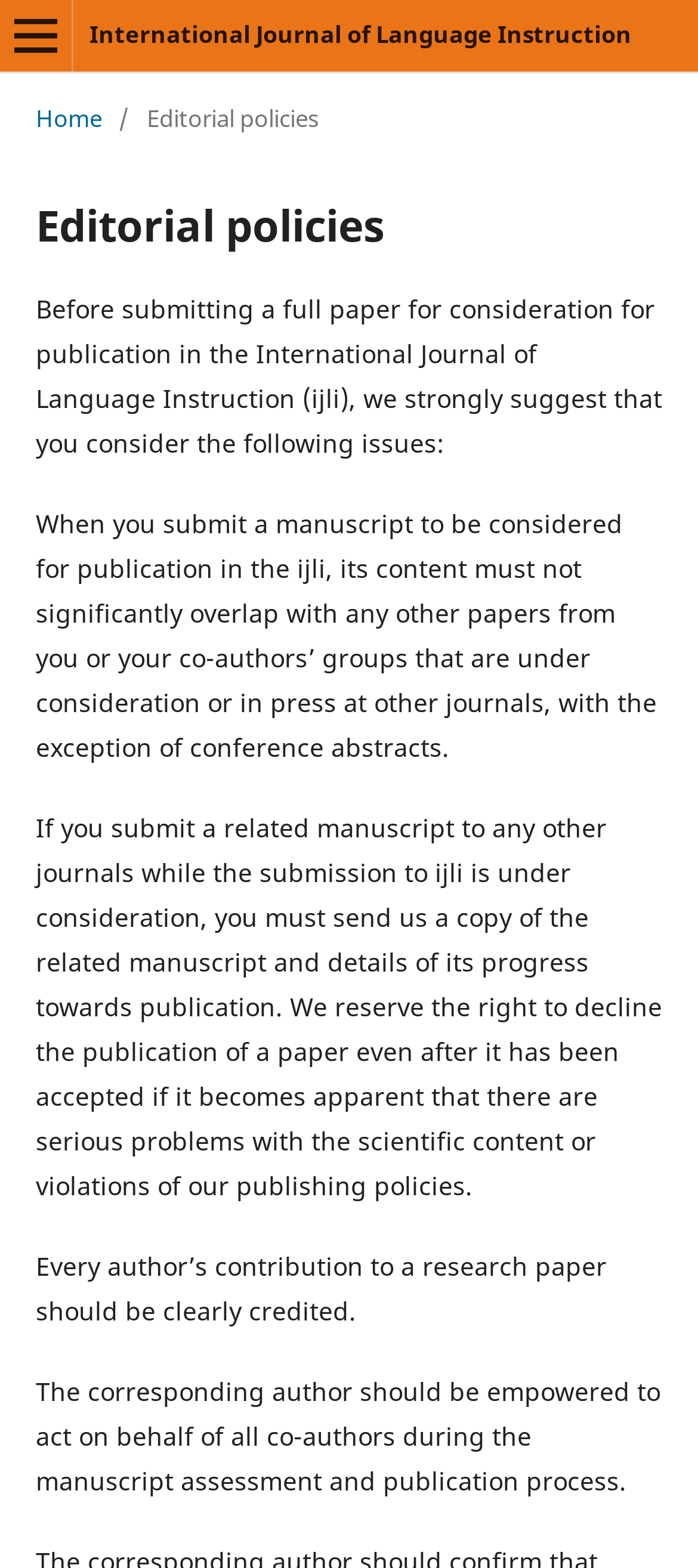Provide the bounding box coordinates of the HTML element this sentence describes: "International Journal of Language Instruction". The bounding box coordinates consist of four float numbers between 0 and 1, i.e., [left, top, right, bottom].

[0.128, 0.0, 0.905, 0.043]